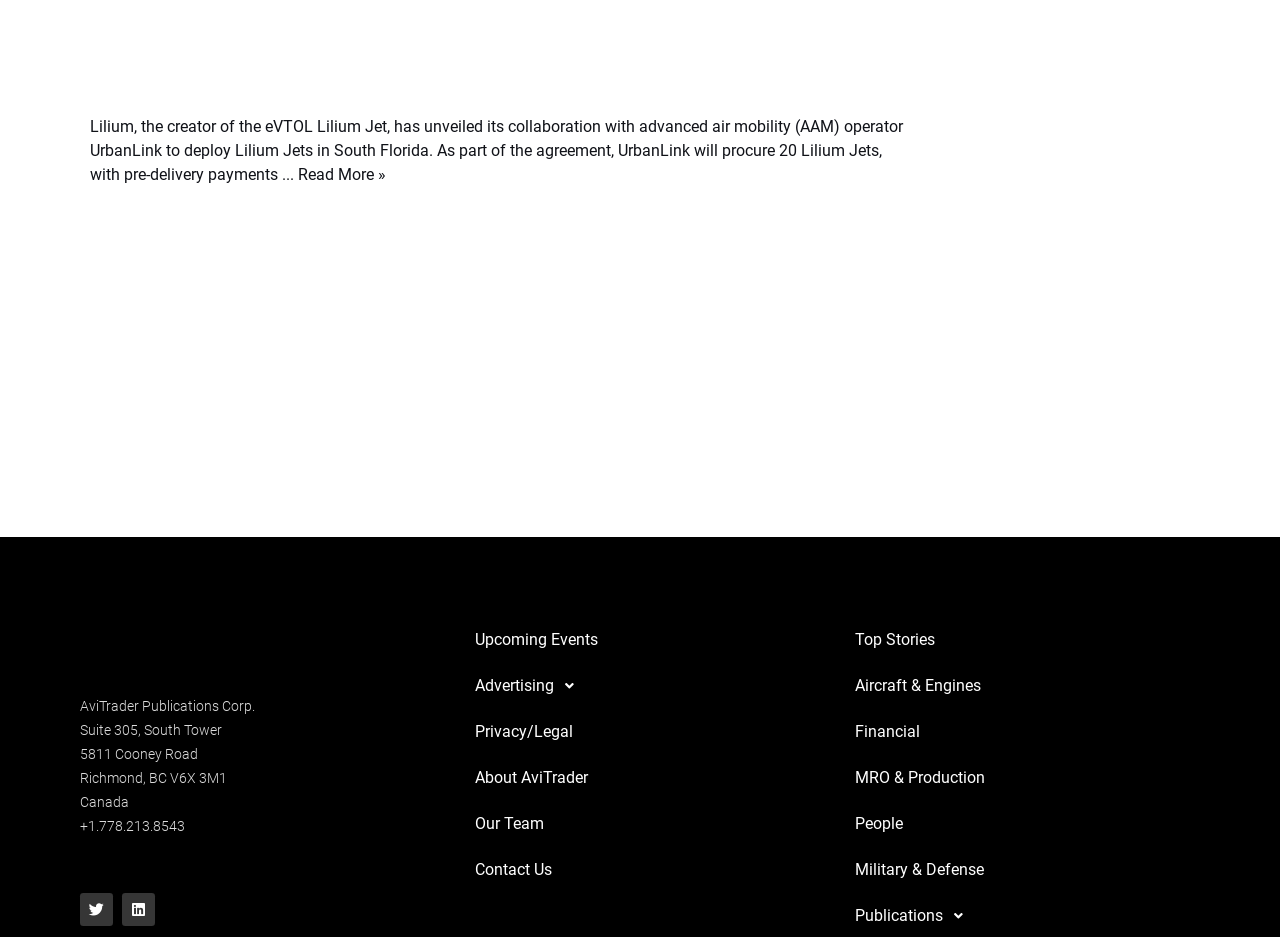Locate the bounding box coordinates of the clickable element to fulfill the following instruction: "Check top stories". Provide the coordinates as four float numbers between 0 and 1 in the format [left, top, right, bottom].

[0.656, 0.658, 0.781, 0.707]